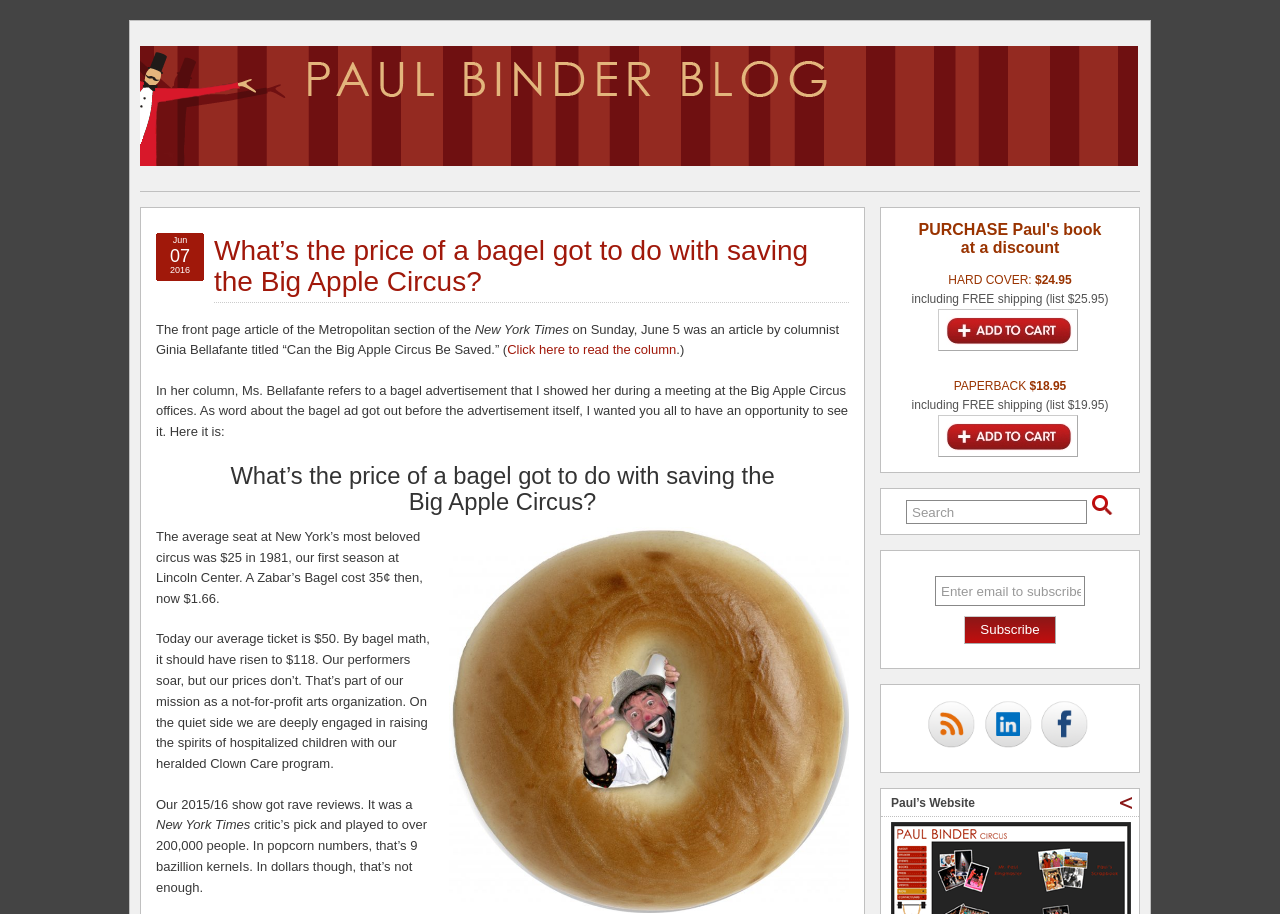What is the title of the blog?
Using the image, provide a detailed and thorough answer to the question.

The title of the blog can be found at the top of the webpage, which is 'Paul Binder Blog'. This is indicated by the heading element with the text 'Paul Binder Blog'.